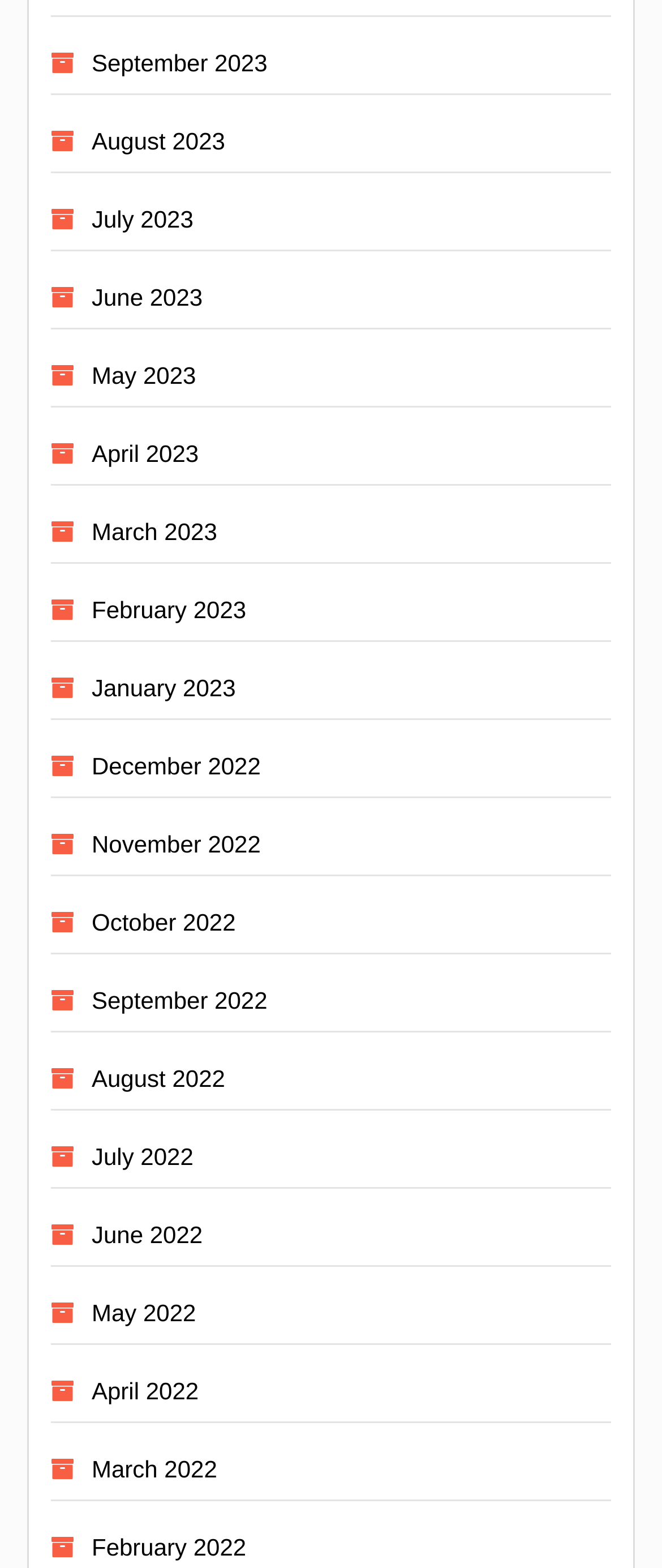Indicate the bounding box coordinates of the element that must be clicked to execute the instruction: "go to August 2022". The coordinates should be given as four float numbers between 0 and 1, i.e., [left, top, right, bottom].

[0.138, 0.68, 0.34, 0.697]